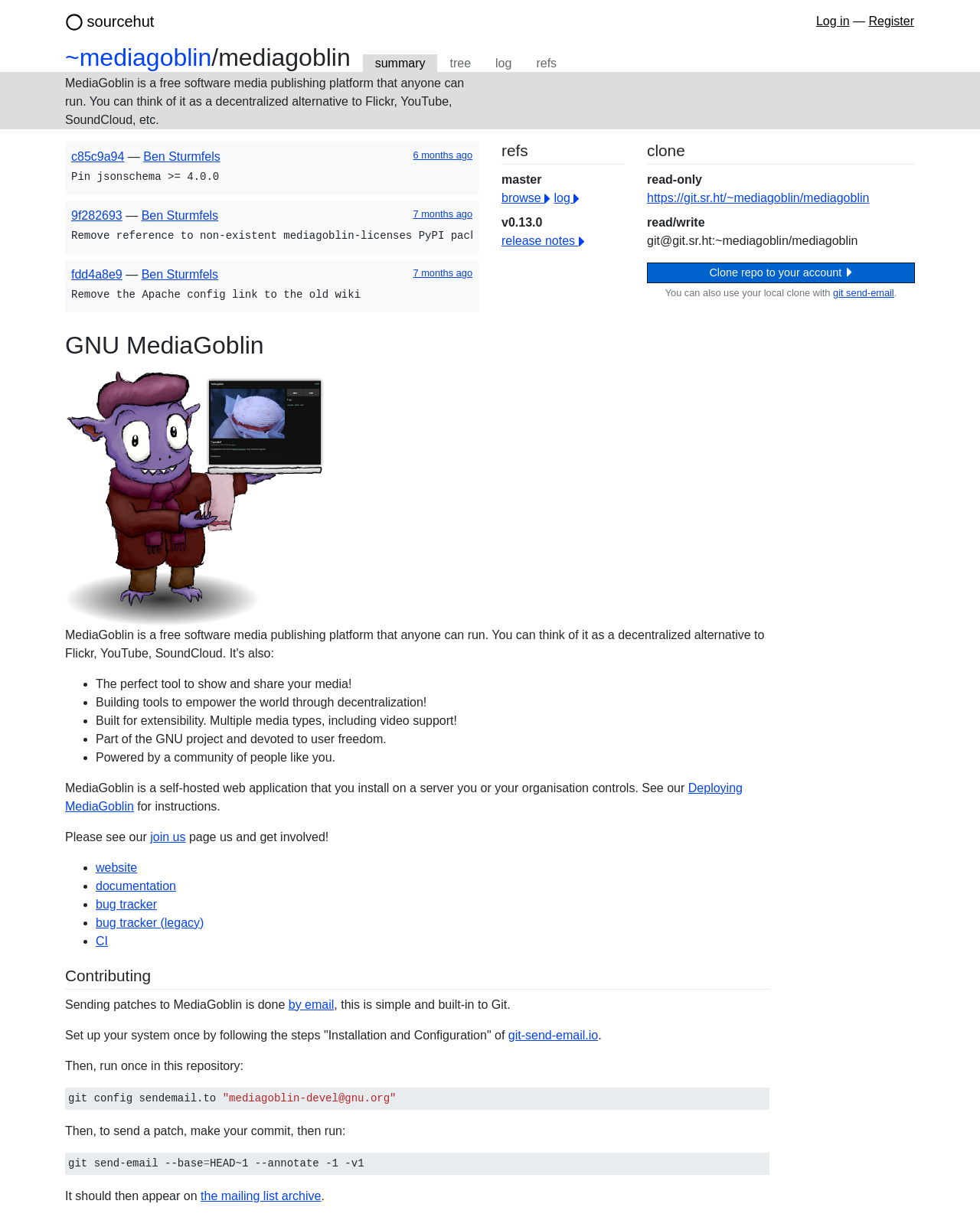Describe all the visual and textual components of the webpage comprehensively.

The webpage is about MediaGoblin, a free software media publishing platform. At the top, there is a navigation bar with links to "Log in" and "Register" on the right side, and a link to "sourcehut" on the left side. Below the navigation bar, there is a heading that reads "~mediagoblin/mediagoblin" with a link to "~mediagoblin" and several other links to "summary", "tree", "log", and "refs".

The main content of the page is divided into several sections. The first section describes MediaGoblin as a decentralized alternative to Flickr, YouTube, SoundCloud, etc. Below this section, there is a list of commits made to the project, each with a link to the commit, the author's name, and the date it was made.

On the right side of the page, there are two sections. The top section has headings for "refs" and "clone", each with a list of links and descriptions. The "refs" section has a link to "master" and "v0.13.0", while the "clone" section has links to clone the repository read-only or read/write.

Below these sections, there is a button to "Clone repo to your account" and some text explaining how to use a local clone with git send-email. 

The next section has a heading "# GNU MediaGoblin" and a list of bullet points describing the project's goals and features, including decentralization, extensibility, and user freedom. 

Finally, there are some links to deploying MediaGoblin, joining the community, and accessing the website, documentation, and bug tracker.